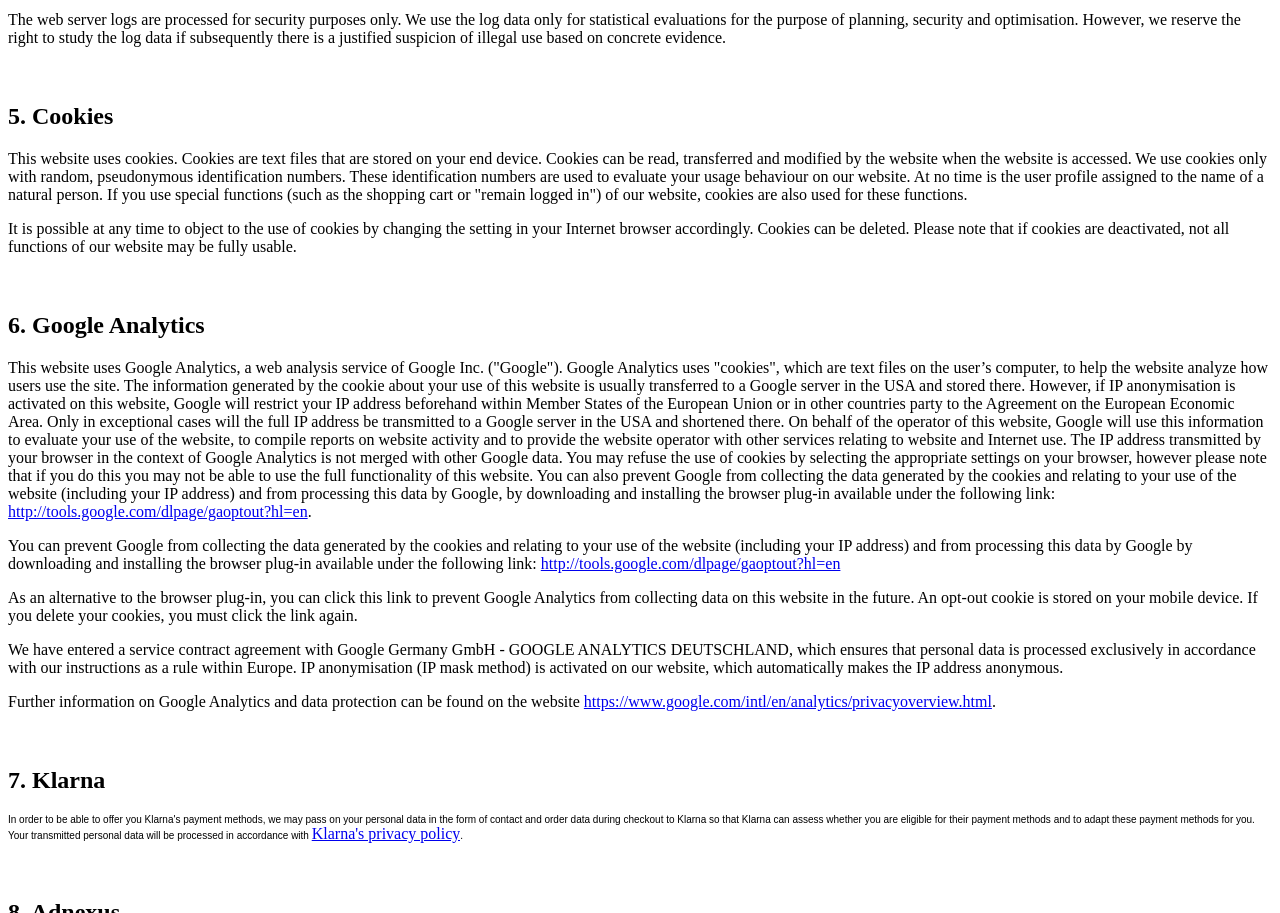From the webpage screenshot, predict the bounding box coordinates (top-left x, top-left y, bottom-right x, bottom-right y) for the UI element described here: History

None